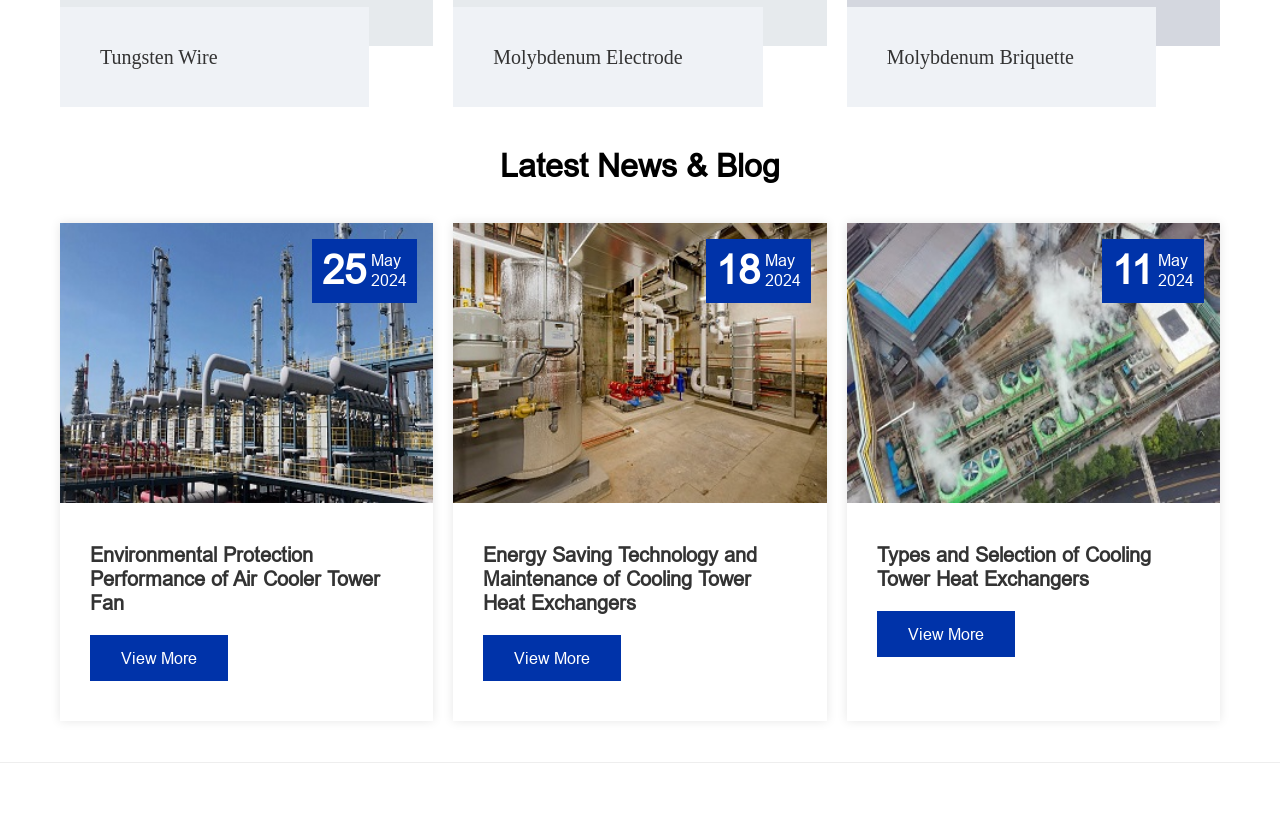Use a single word or phrase to answer the question:
What is the date of the second news article?

May 18, 2024